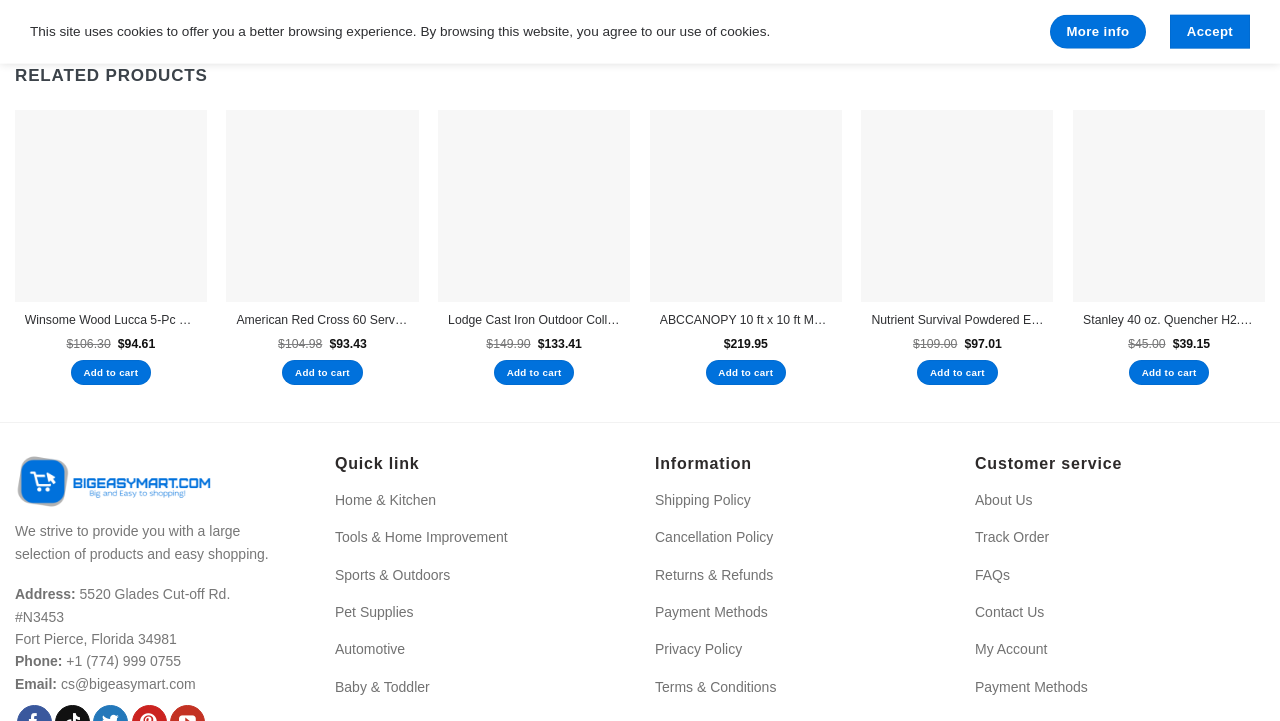Please identify the bounding box coordinates of the element's region that should be clicked to execute the following instruction: "View 'Lodge Cast Iron Outdoor Collapsible Cooking Table'". The bounding box coordinates must be four float numbers between 0 and 1, i.e., [left, top, right, bottom].

[0.35, 0.434, 0.485, 0.456]